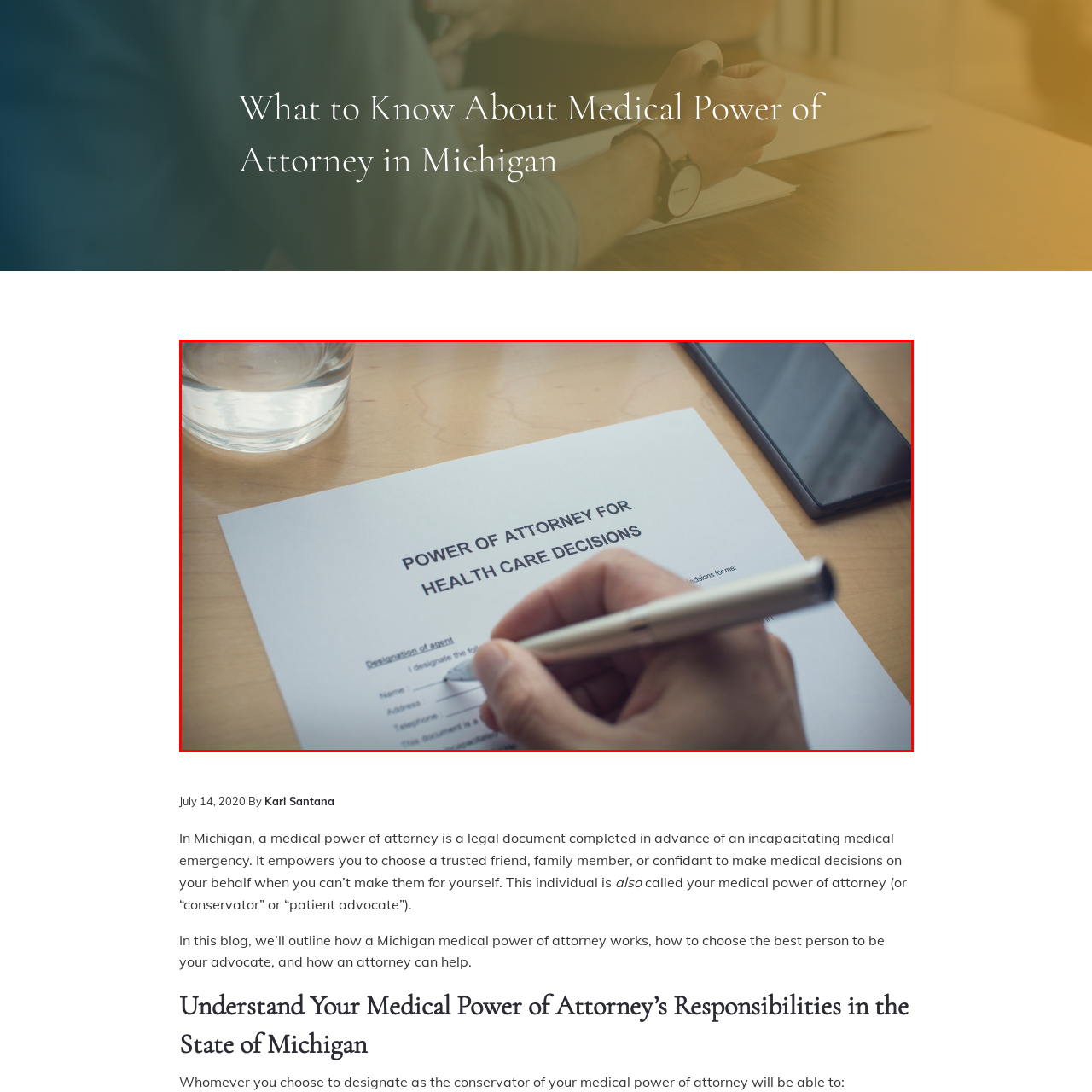Provide a thorough description of the scene captured within the red rectangle.

The image depicts a close-up view of a hand holding a pen as it writes on a document titled "Power of Attorney for Health Care Decisions." The document appears to be an official form that includes sections for designating an agent, with fields for name, address, and telephone number being partially visible. In the background, there is a glass of water and a smartphone resting on a light wooden surface, suggesting a thoughtful environment for making important legal decisions. This image is pertinent to the topic of medical power of attorney in Michigan, as it emphasizes the significance of choosing a trusted representative to make healthcare decisions on one's behalf during times of incapacitation.